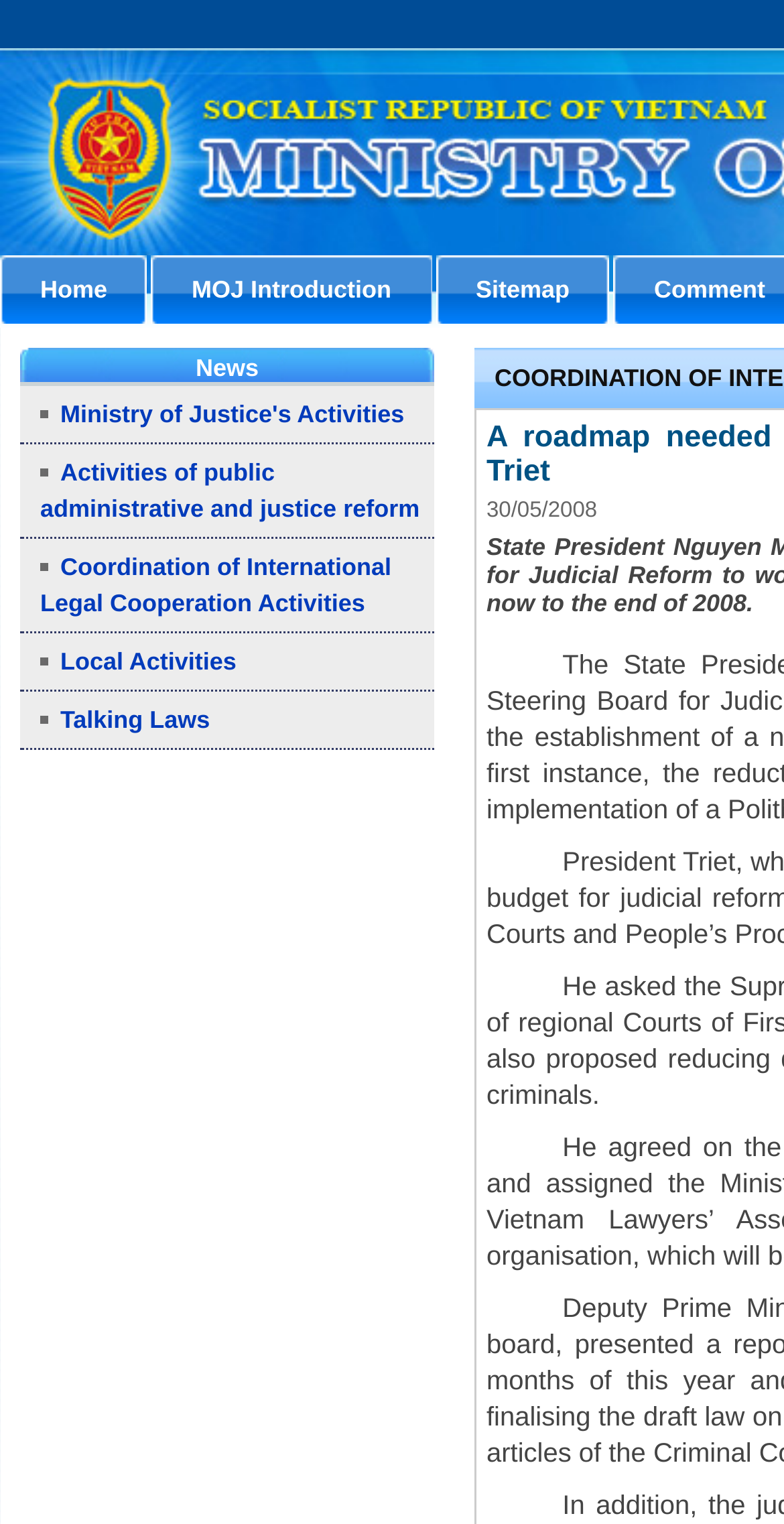Please provide the bounding box coordinates for the element that needs to be clicked to perform the following instruction: "view ministry of justice introduction". The coordinates should be given as four float numbers between 0 and 1, i.e., [left, top, right, bottom].

[0.193, 0.168, 0.55, 0.212]